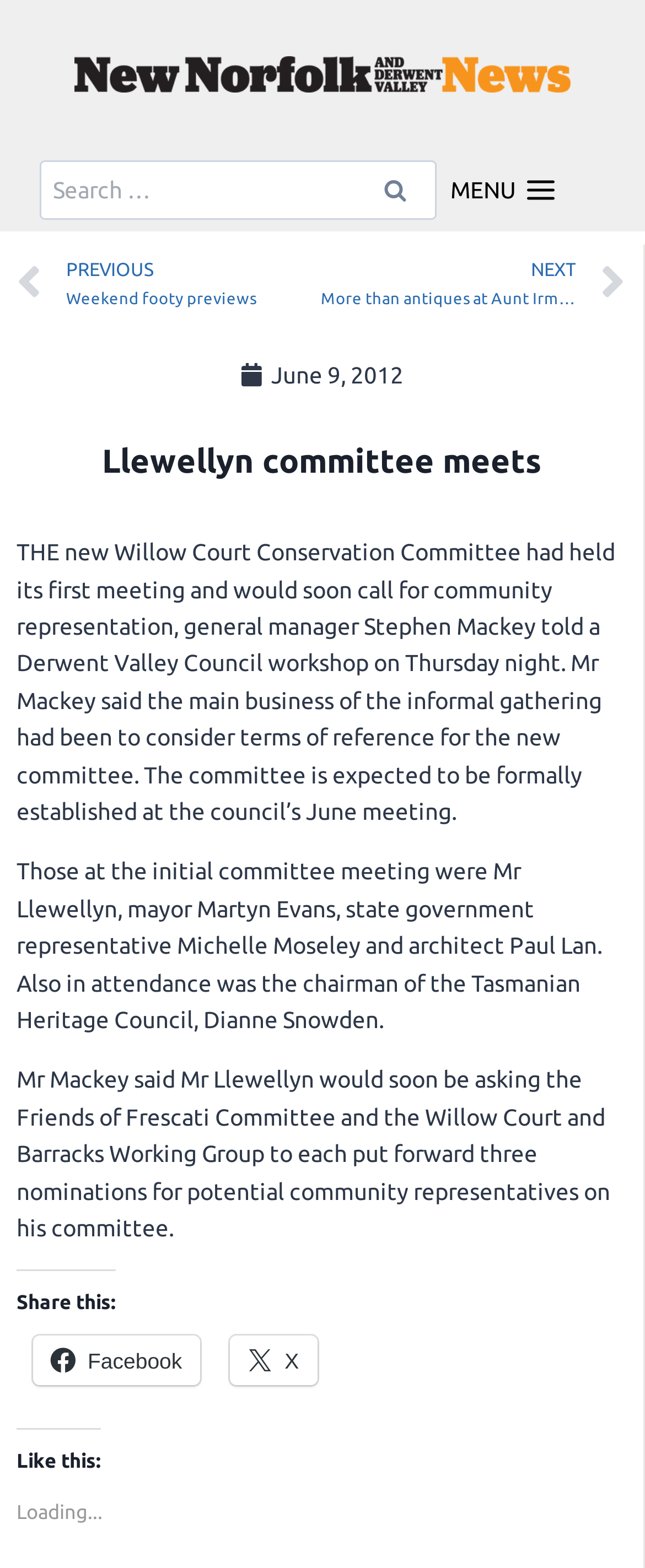Provide a single word or phrase answer to the question: 
What is the date of the article?

June 9, 2012